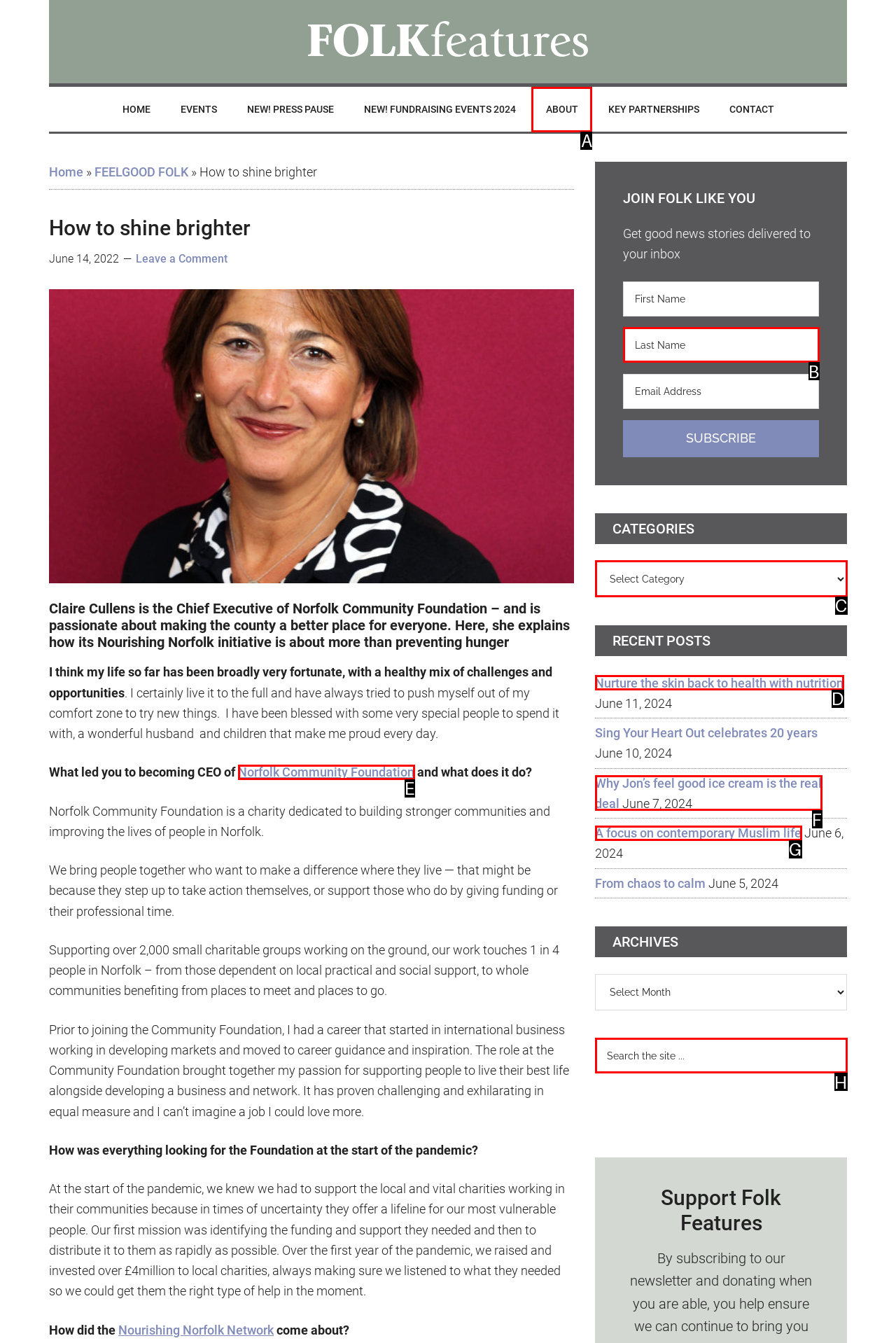Identify the option that best fits this description: Chinese Version
Answer with the appropriate letter directly.

None